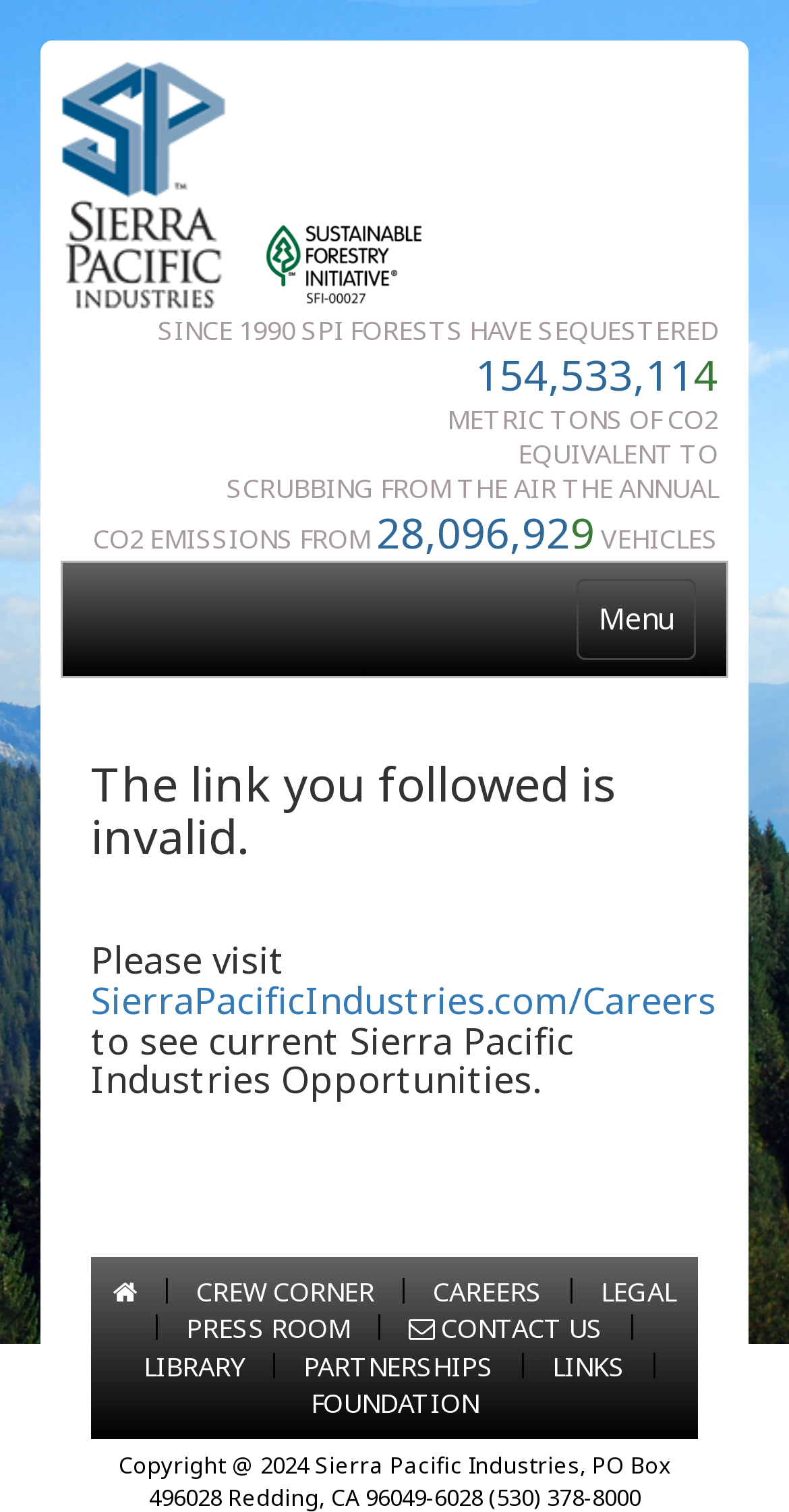Find the bounding box coordinates of the element I should click to carry out the following instruction: "View the LIBRARY".

[0.182, 0.891, 0.31, 0.915]